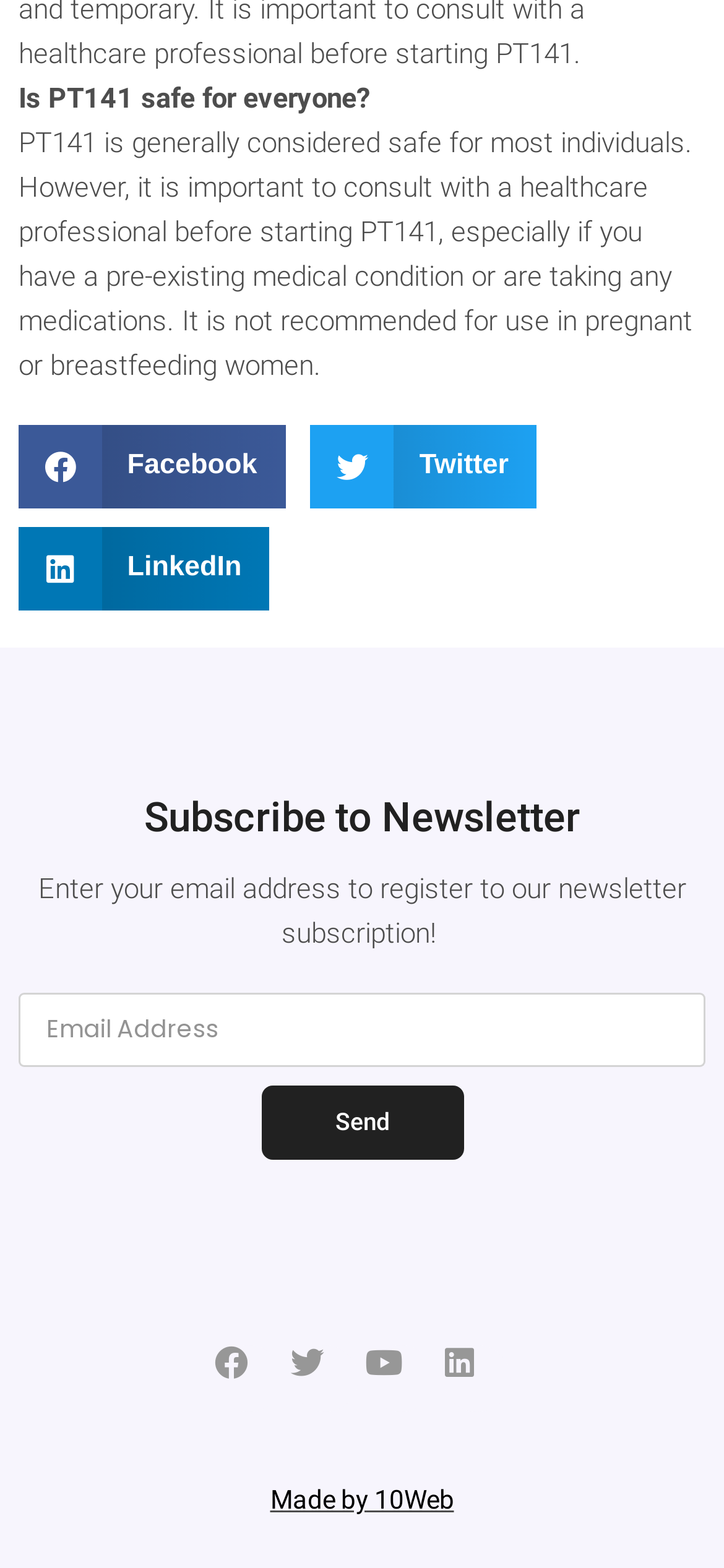Using the details from the image, please elaborate on the following question: What is PT141?

Based on the heading 'Is PT141 safe for everyone?' and the subsequent text, it can be inferred that PT141 is a medication that requires consultation with a healthcare professional before use.